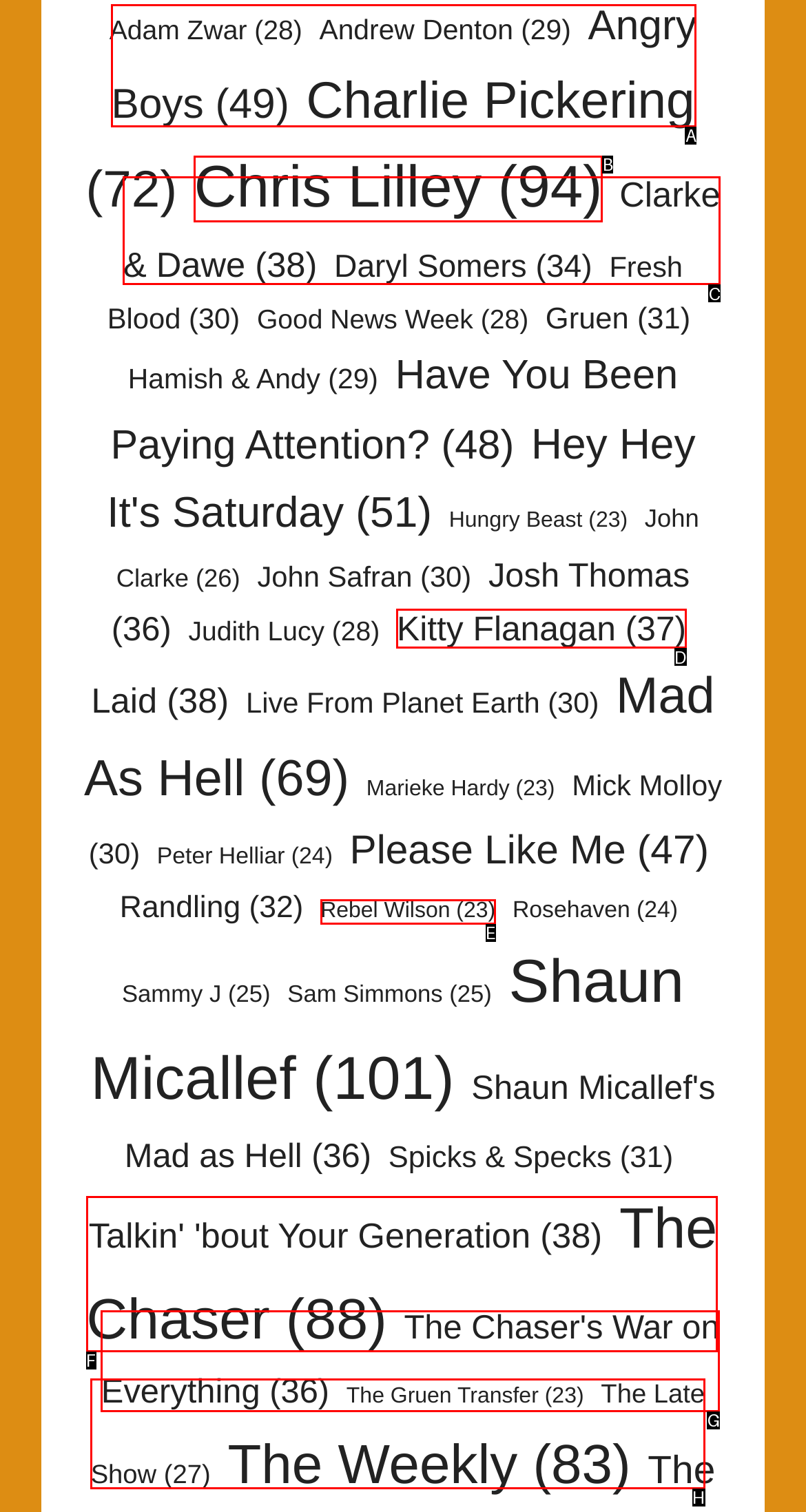Which option should be clicked to complete this task: Read Xbox News
Reply with the letter of the correct choice from the given choices.

None